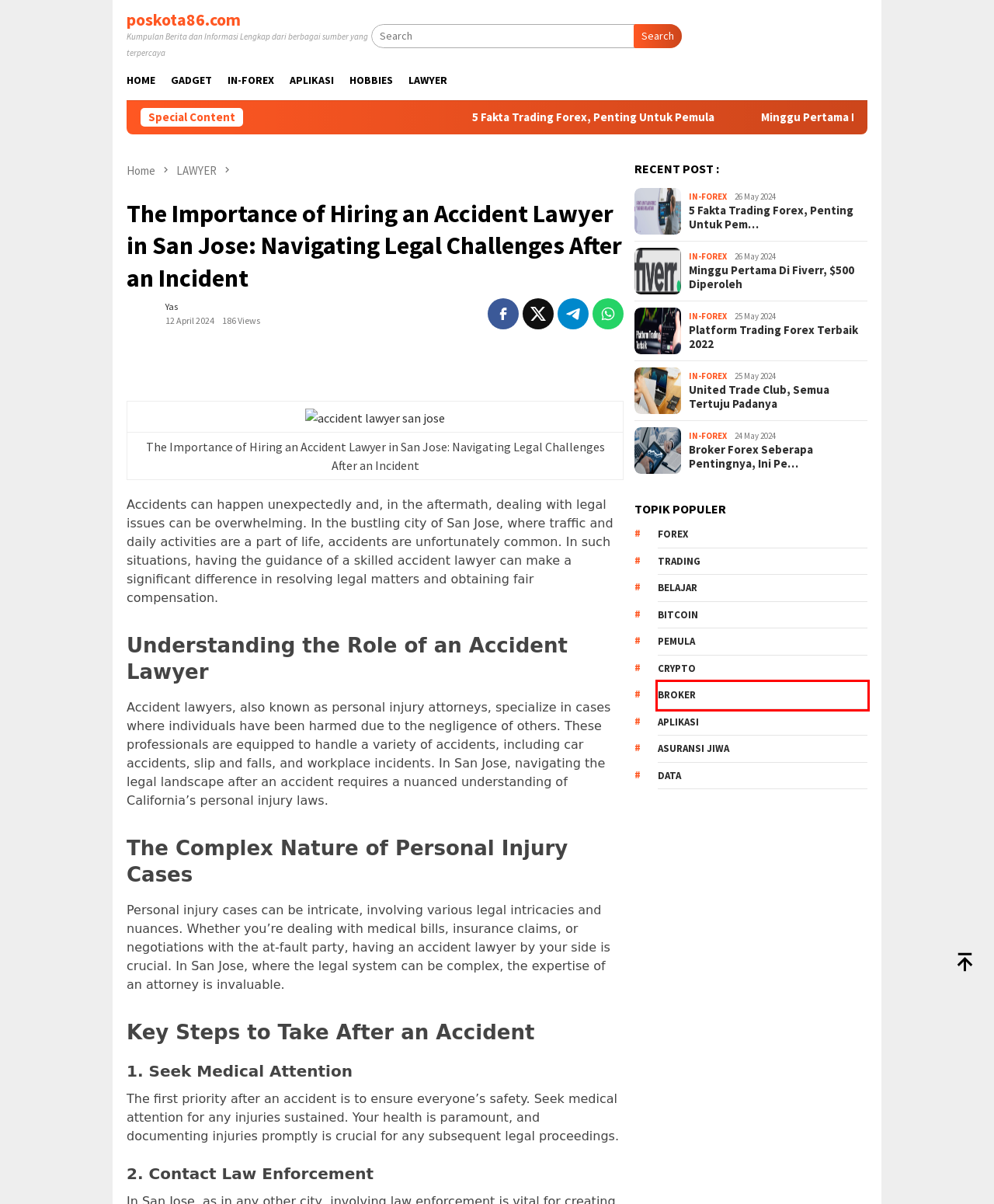You’re provided with a screenshot of a webpage that has a red bounding box around an element. Choose the best matching webpage description for the new page after clicking the element in the red box. The options are:
A. Berita Terbaru Seputar ASURANSI JIWA | poskota86.com
B. Berita Terbaru Seputar
C. Berita Terbaru Seputar bitcoin | poskota86.com
D. Berita Terbaru Seputar Broker | poskota86.com
E. Berita Terbaru Seputar belajar | poskota86.com
F. Berita Terbaru Seputar pemula | poskota86.com
G. poskota86.com | Kumpulan Berita dan Informasi Lengkap dari berbagai sumber yang terpercaya
H. Berita Terbaru Seputar crypto | poskota86.com

D